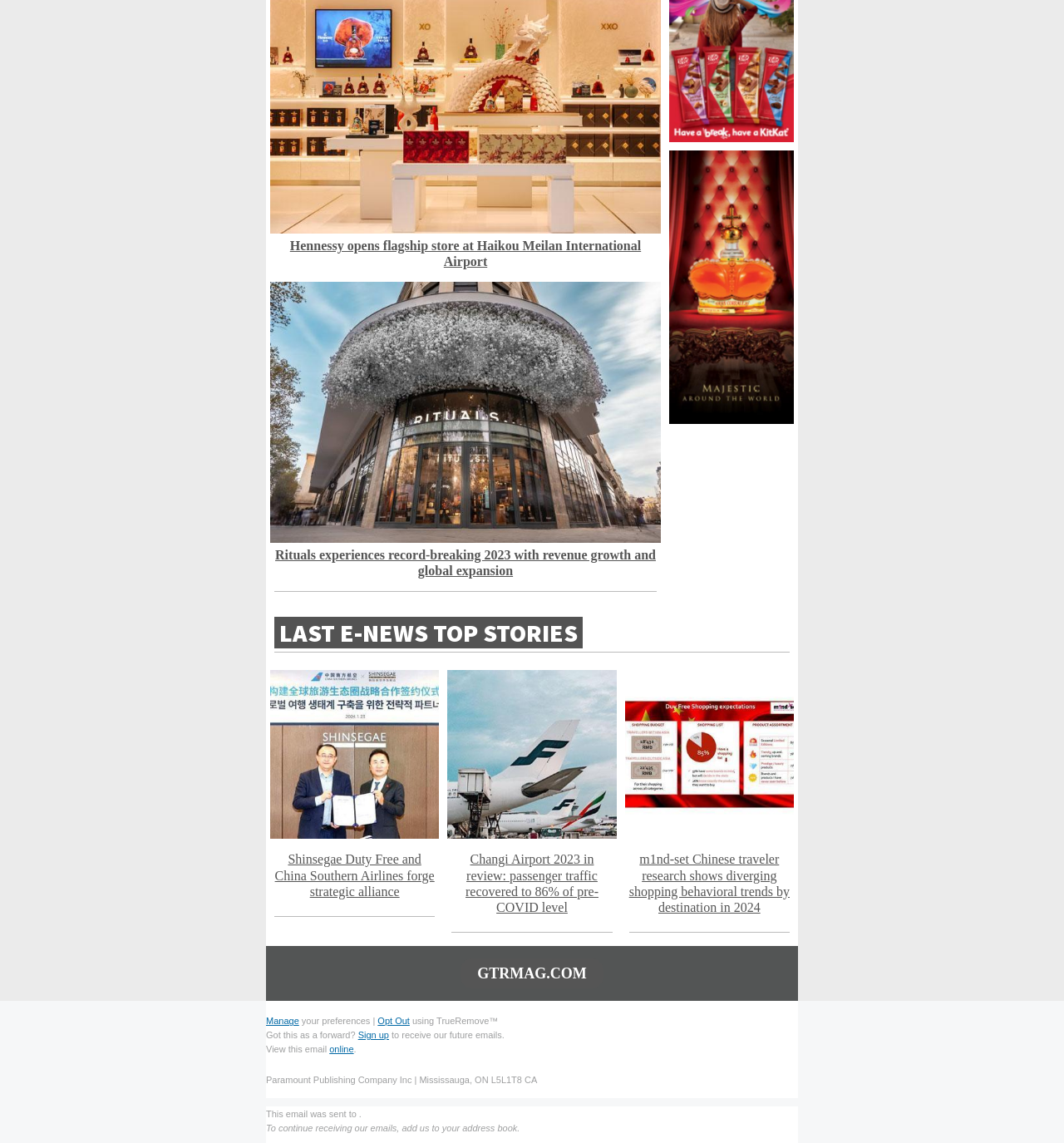Locate the bounding box coordinates of the clickable region necessary to complete the following instruction: "Sign up for future emails". Provide the coordinates in the format of four float numbers between 0 and 1, i.e., [left, top, right, bottom].

[0.336, 0.901, 0.366, 0.91]